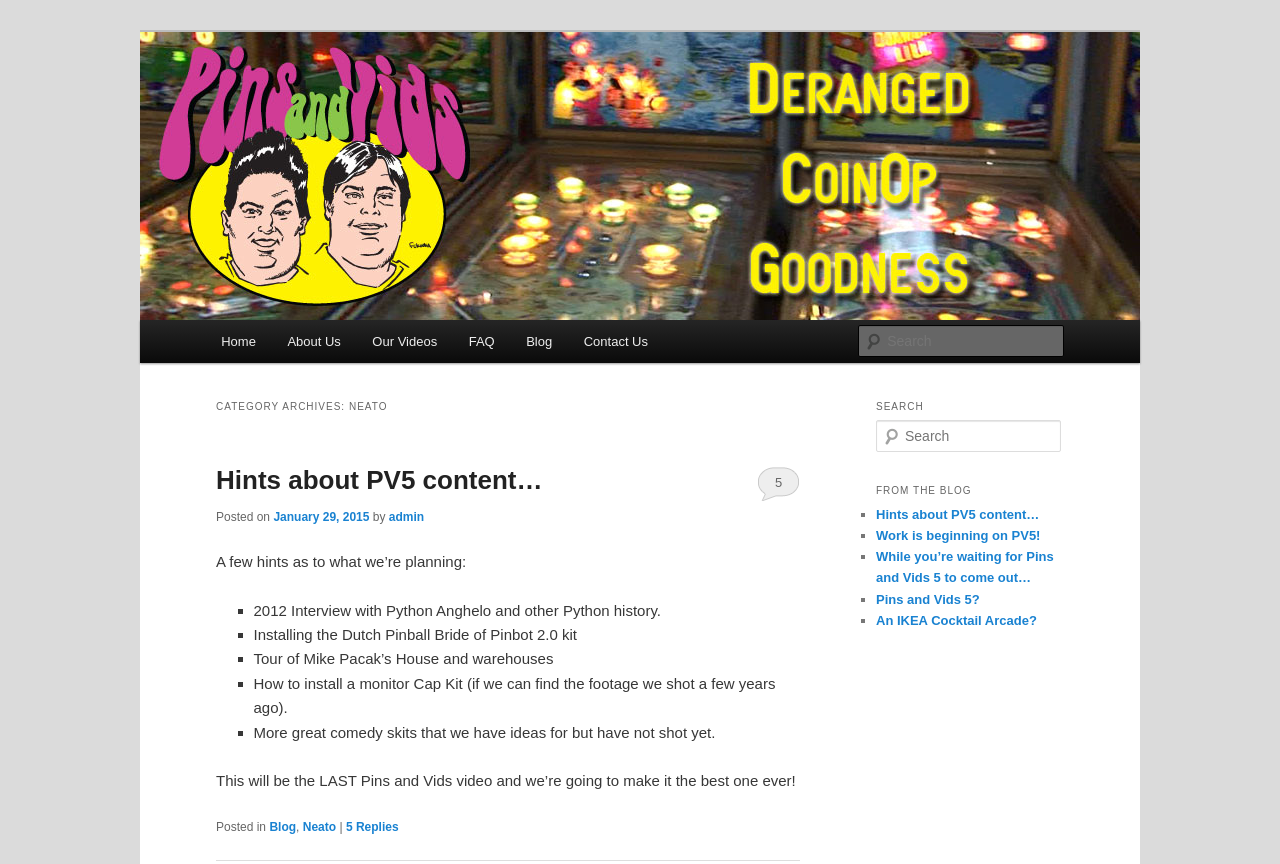Answer the question with a brief word or phrase:
How many links are there in the main menu?

6